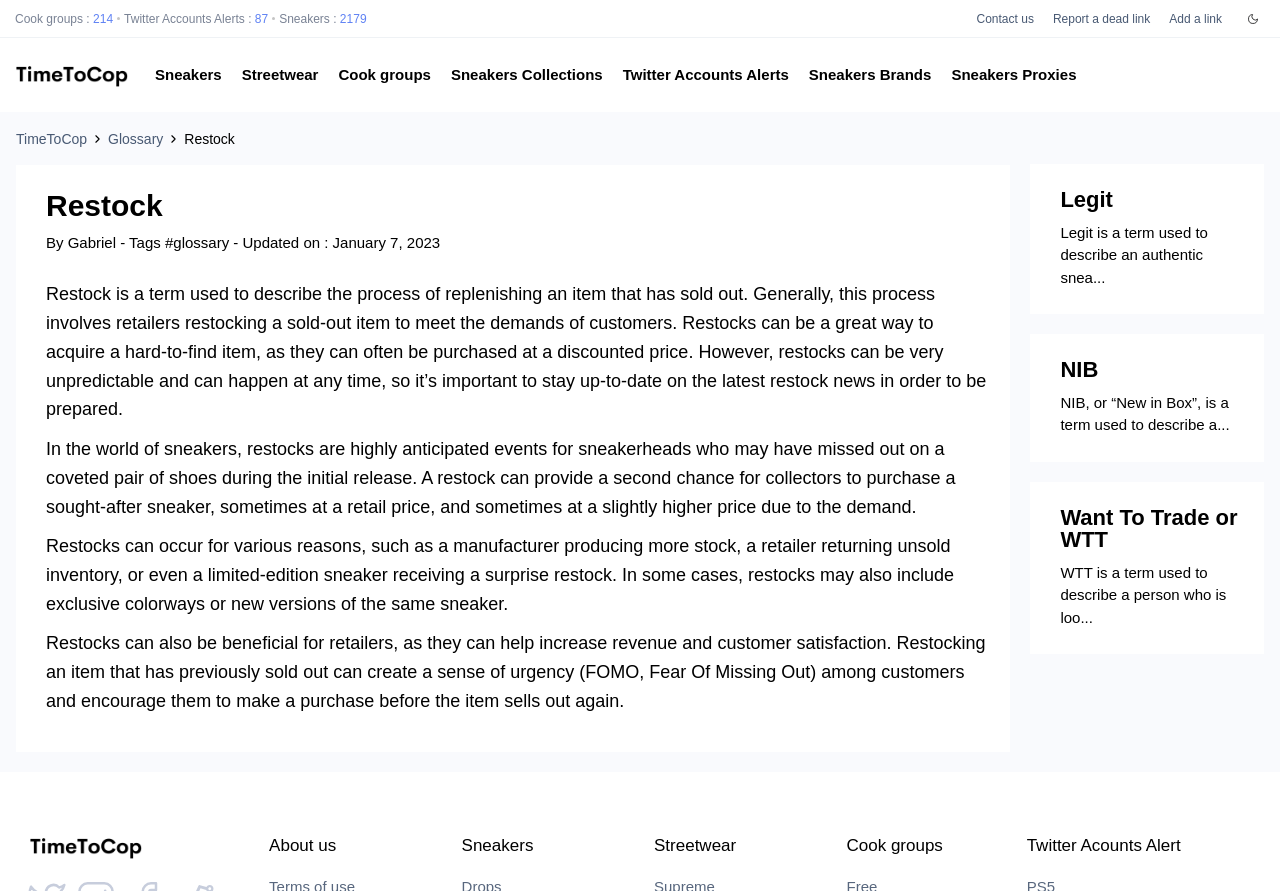What is the date of the last update?
Provide a short answer using one word or a brief phrase based on the image.

January 7, 2023